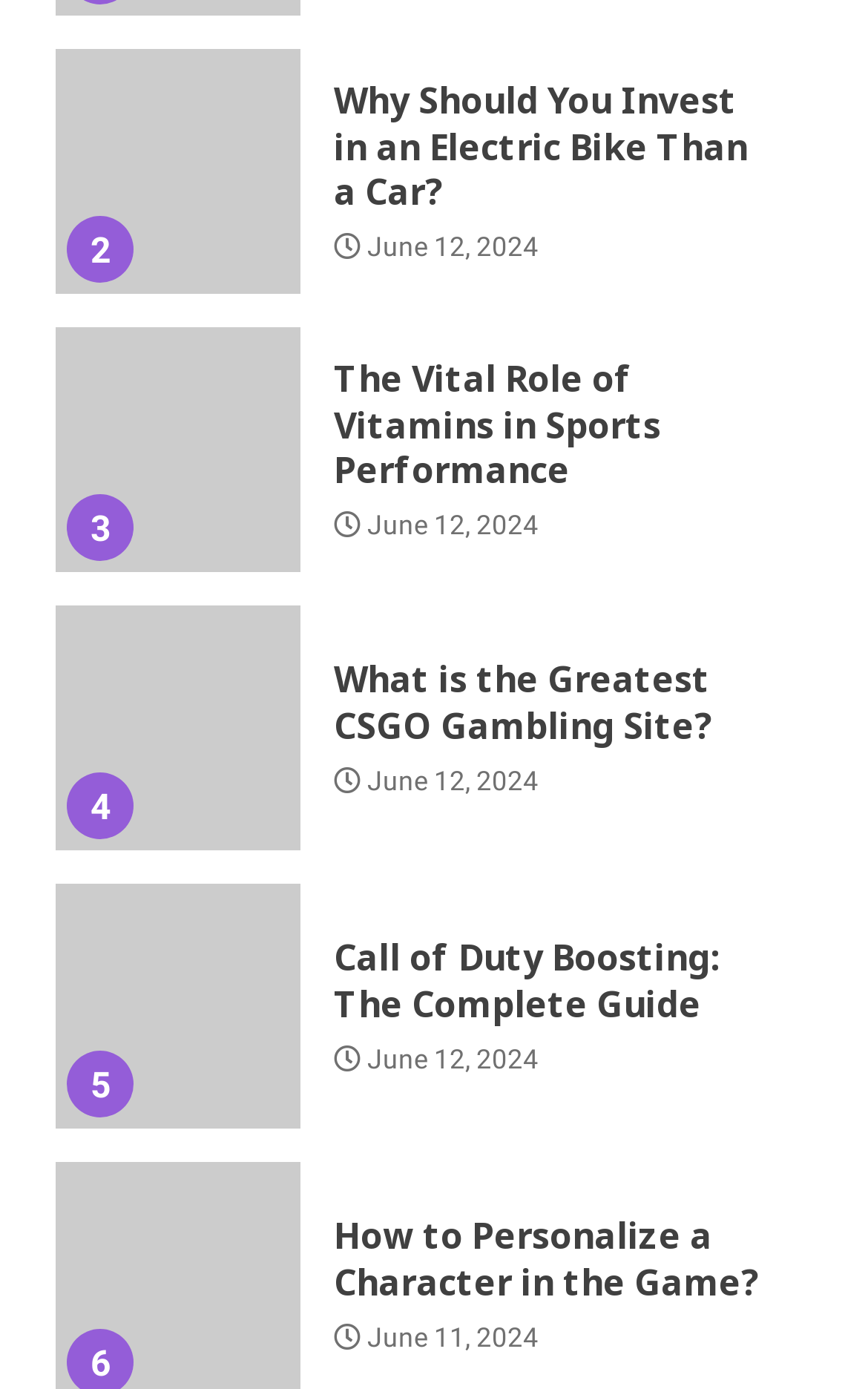What is the date of the article 'Why Should You Invest in an Electric Bike Than a Car?'?
From the screenshot, provide a brief answer in one word or phrase.

June 12, 2024